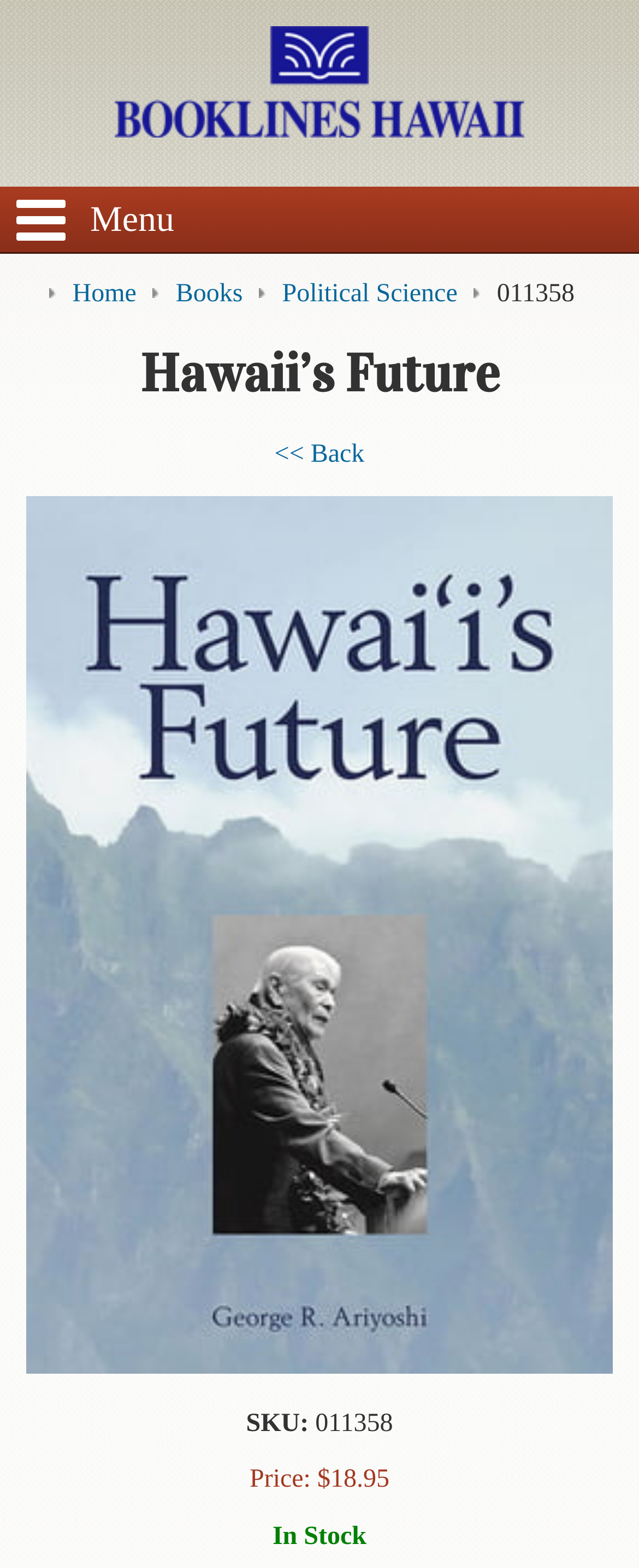Provide a thorough summary of the webpage.

This webpage appears to be an online bookstore, specifically showcasing a book titled "Hawaii's Future" in the Political Science category. At the top left, there is a link to "Booklines Hawaii" accompanied by an image. Below this, a search bar is located, consisting of a text box and a "Search" button. 

To the right of the search bar, there are two static text elements, "SEARCH" and "BROWSE". Below these, a list of links is presented, including "Calendars", "DVDs", "Sale", "About", "Contact Us", "Wish List", "My Account", "Customer Code", and "Shopping Cart". 

On the bottom left, there is a link to "BOOKS" and another link to "Political Science" below it. Above these links, an image and a "Menu" static text element are positioned. 

The main content of the page is organized into a table layout. The top row contains a breadcrumbs navigation section, which displays the current location as "Home > Books > Political Science > Hawaii's Future" with links to each category. Below this, there is a heading element displaying the title "Hawaii's Future". 

In the second row of the table, there is a link to go back, labeled as "<< Back", and another link to "Hawaii's Future" with an accompanying image.